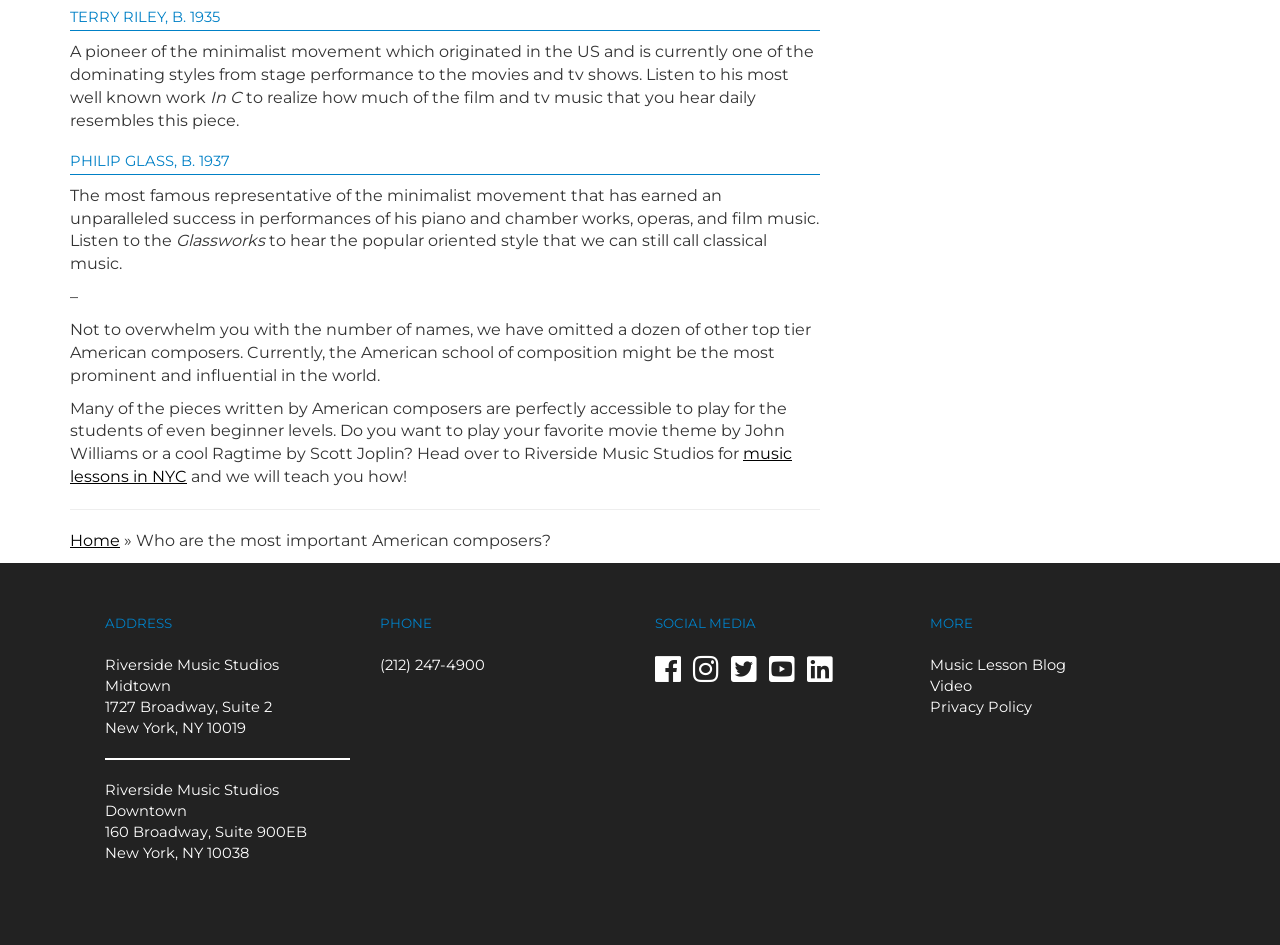Where are the Riverside Music Studios located? Refer to the image and provide a one-word or short phrase answer.

Midtown and Downtown